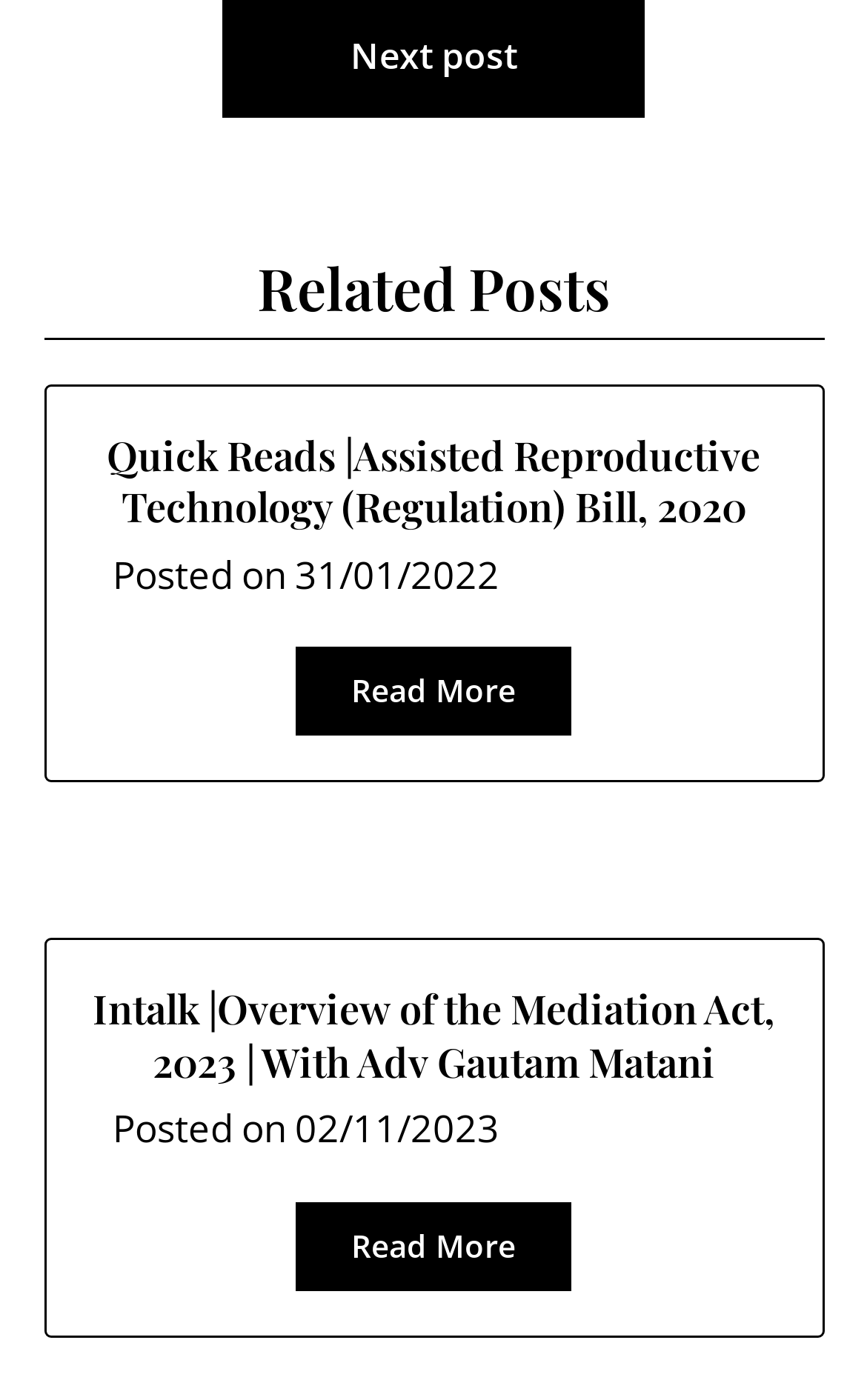Use a single word or phrase to answer the question:
What is the title of the first article?

Quick Reads |Assisted Reproductive Technology (Regulation) Bill, 2020